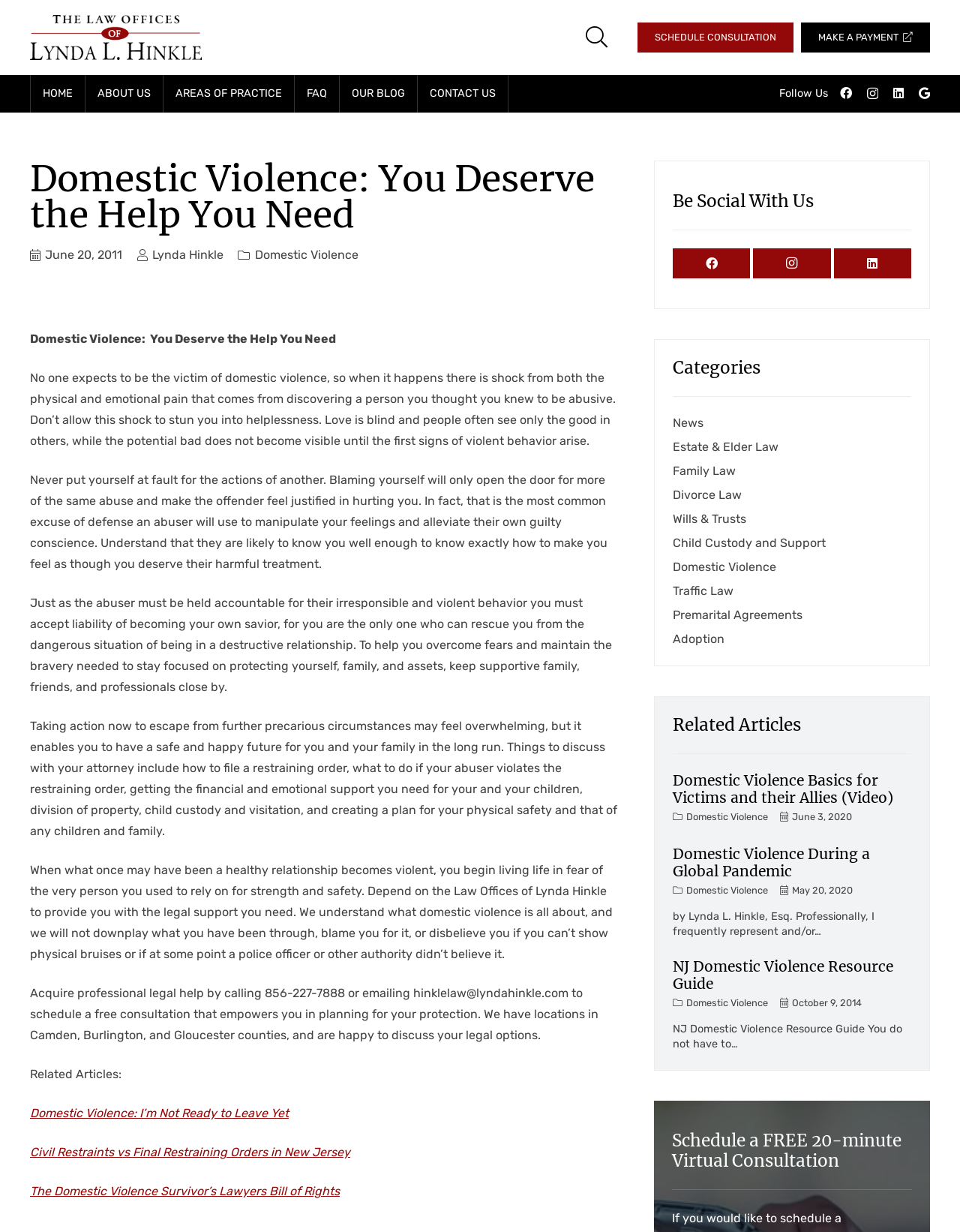Please give a concise answer to this question using a single word or phrase: 
What is the name of the attorney?

Lynda Hinkle